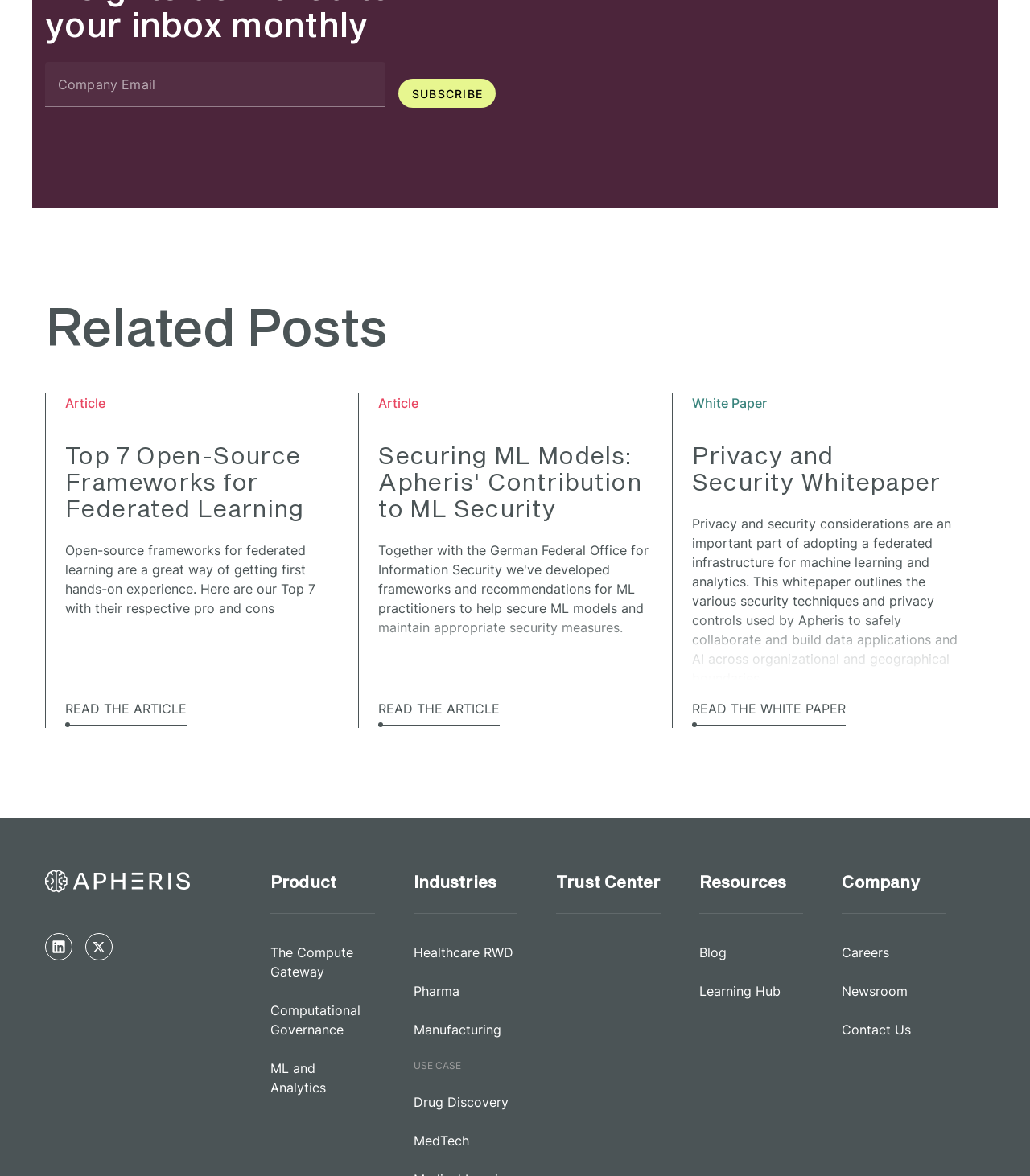How many sections are there in the main navigation menu?
Please respond to the question with a detailed and thorough explanation.

I counted the sections in the main navigation menu, which are 'Product', 'Industries', 'Trust Center', 'Resources', 'Company', and 'Careers'. There are 6 sections in total.